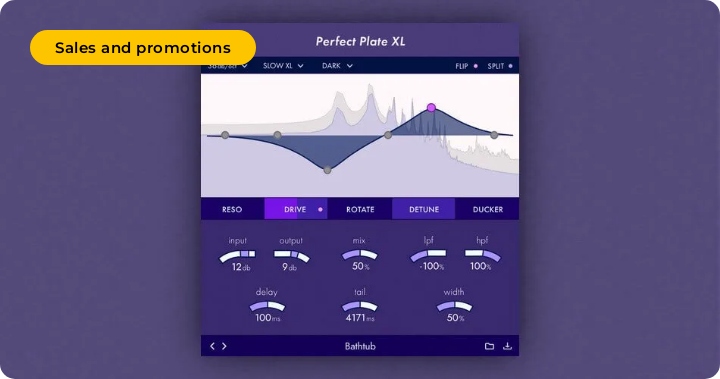What is the purpose of the 'Ducker' control?
Using the information from the image, give a concise answer in one word or a short phrase.

Adjusting sound dynamics